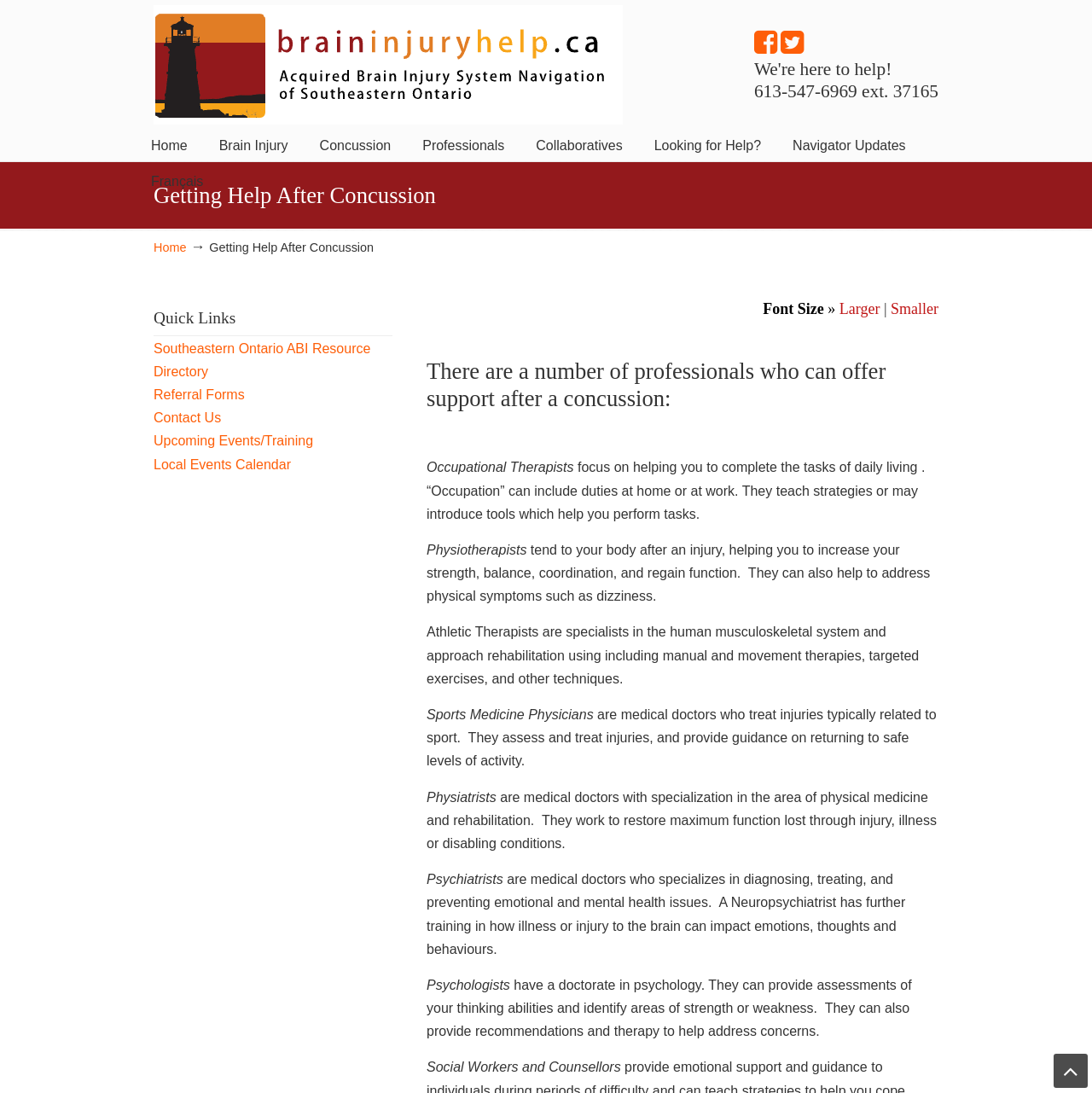Indicate the bounding box coordinates of the element that must be clicked to execute the instruction: "Learn about the evolution of pet healthcare". The coordinates should be given as four float numbers between 0 and 1, i.e., [left, top, right, bottom].

None